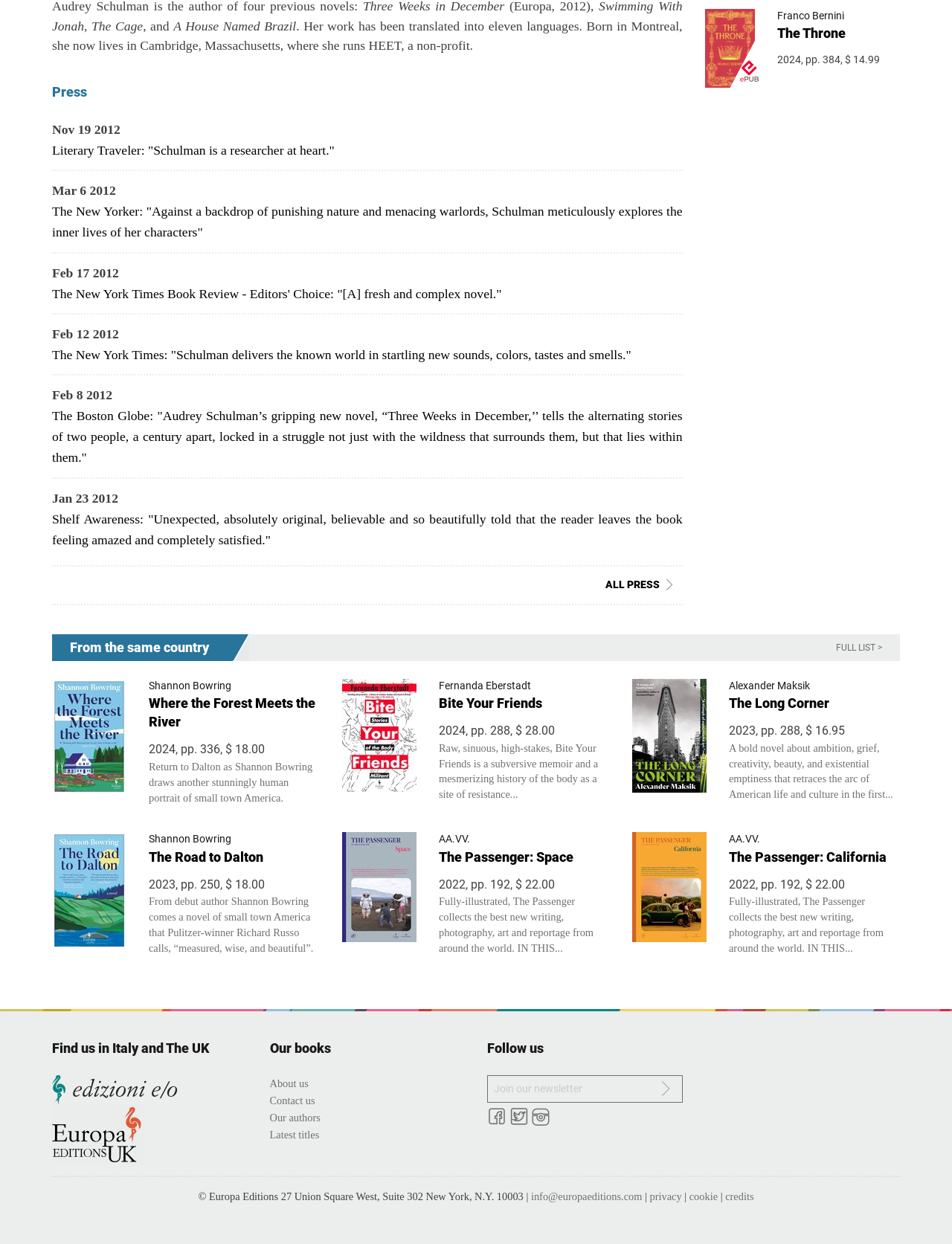Please find the bounding box for the UI component described as follows: "Contact us".

[0.283, 0.88, 0.331, 0.889]